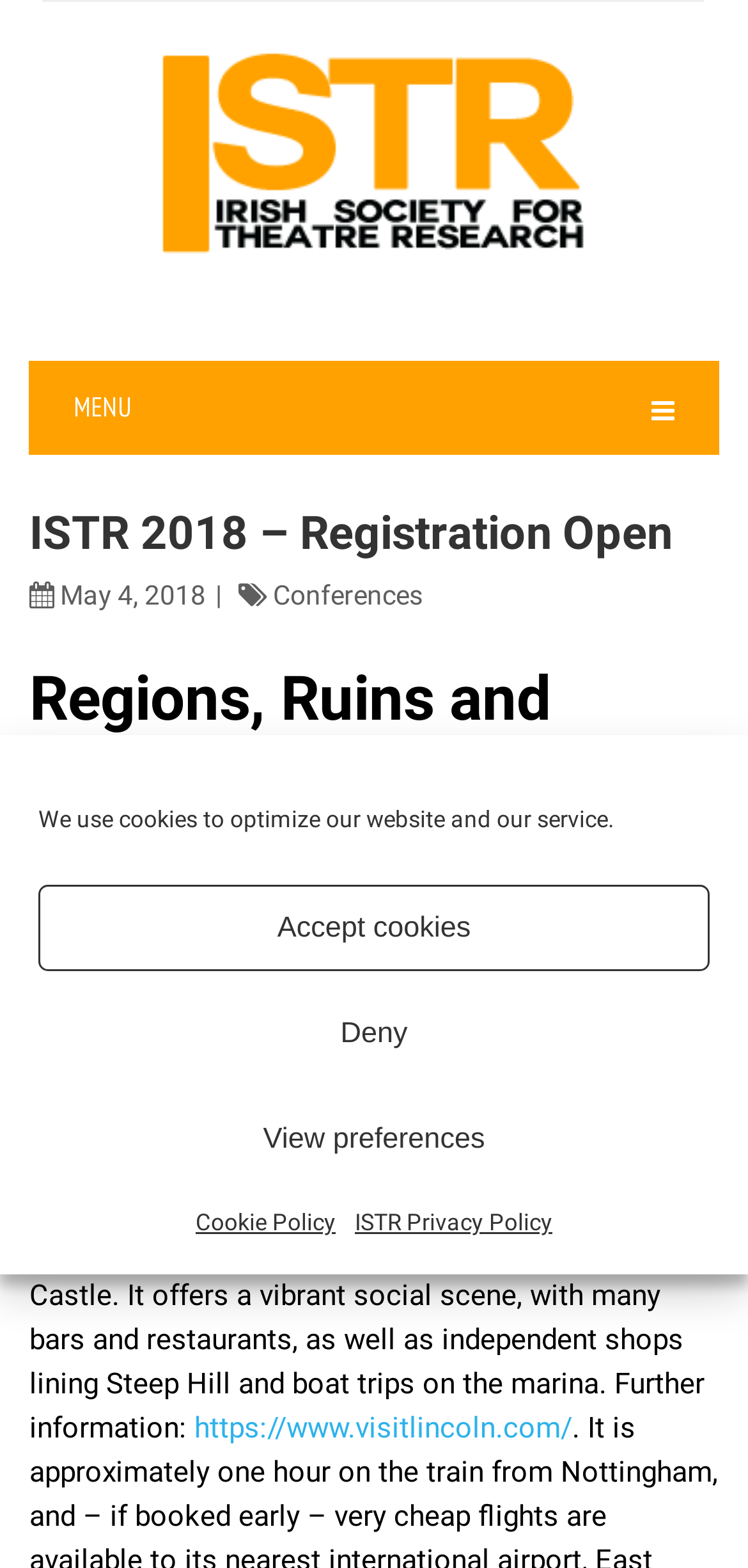What is the website for more information about visiting Lincoln?
Identify the answer in the screenshot and reply with a single word or phrase.

https://www.visitlincoln.com/